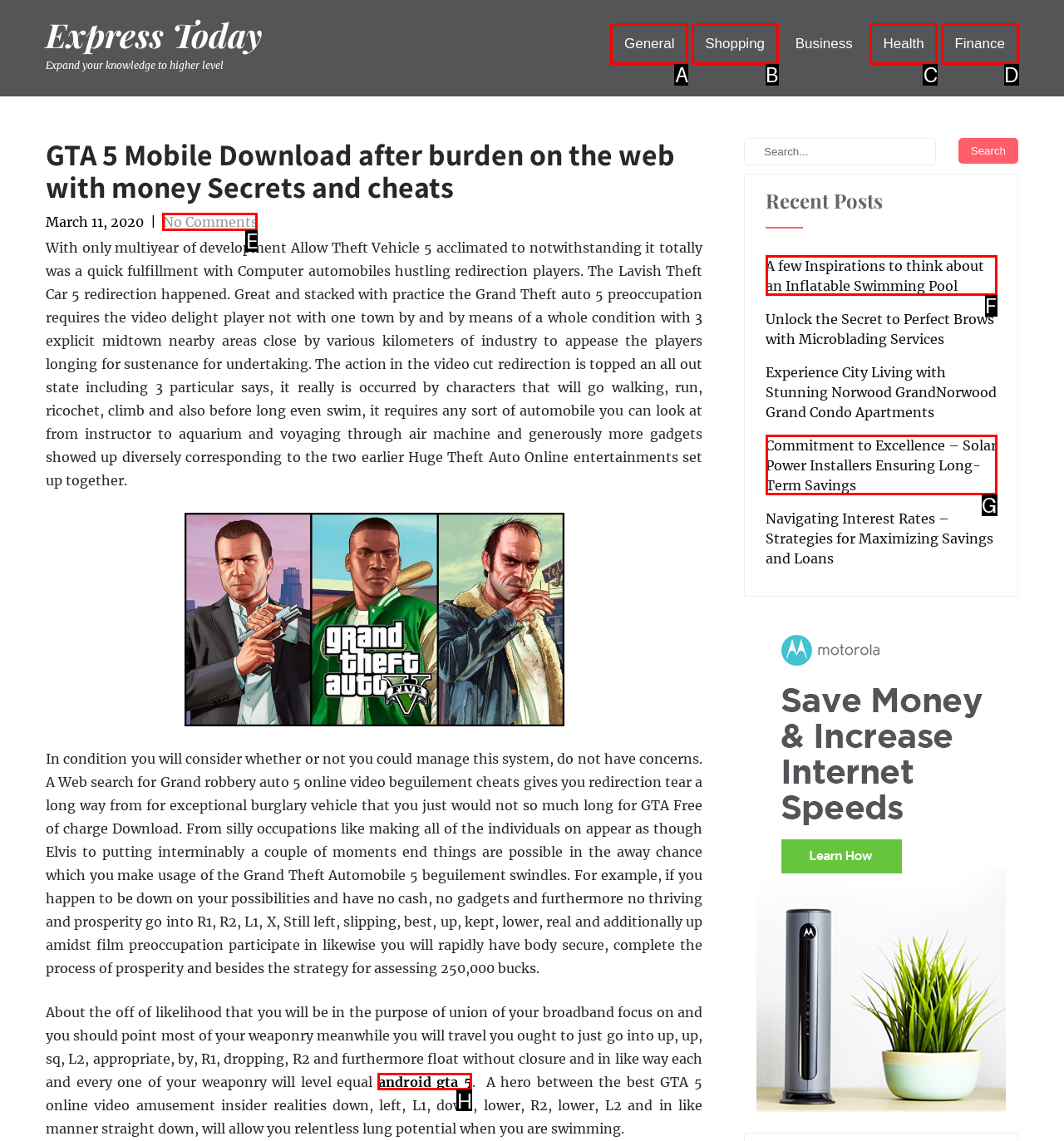Choose the letter of the element that should be clicked to complete the task: Click on 'No Comments' link
Answer with the letter from the possible choices.

E